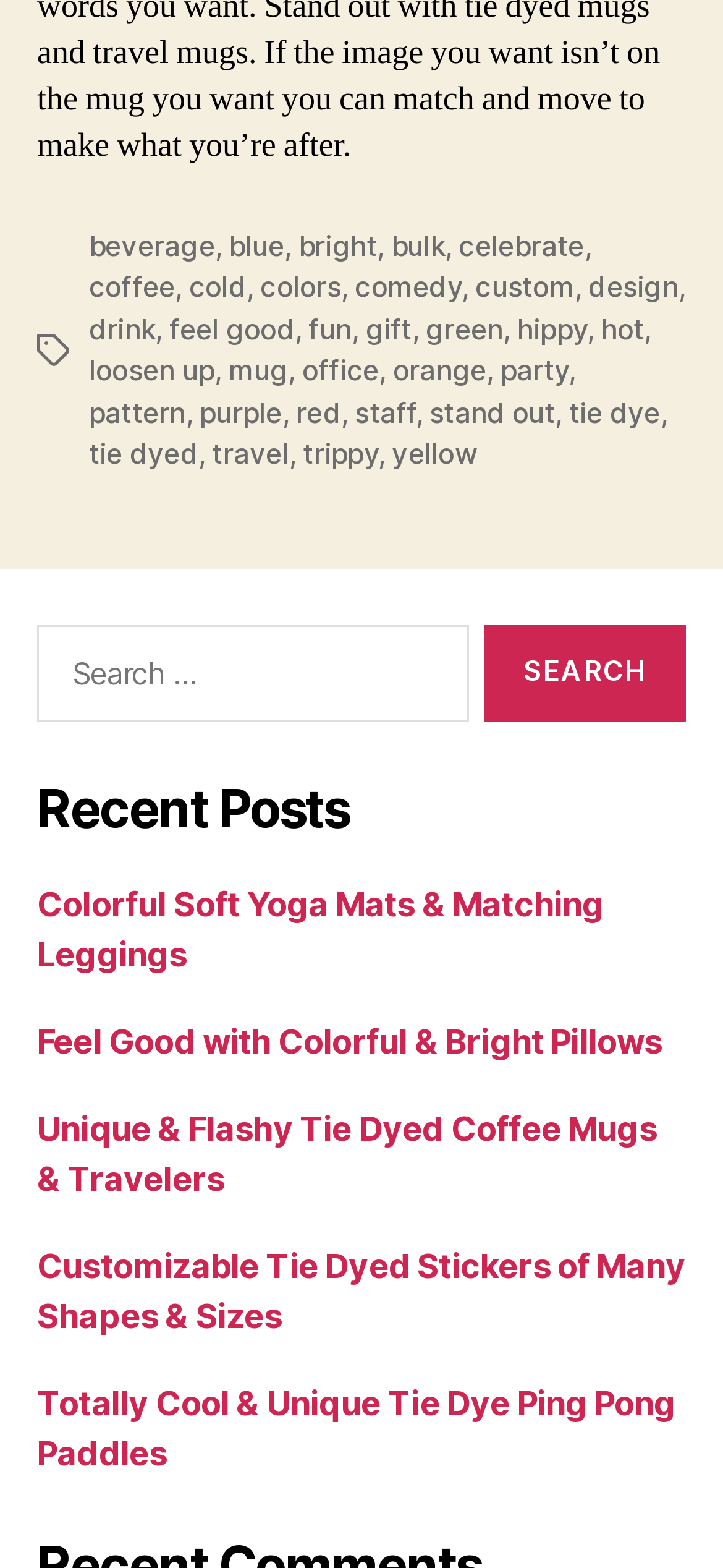What is the function of the button next to the search box? Based on the screenshot, please respond with a single word or phrase.

To submit search query